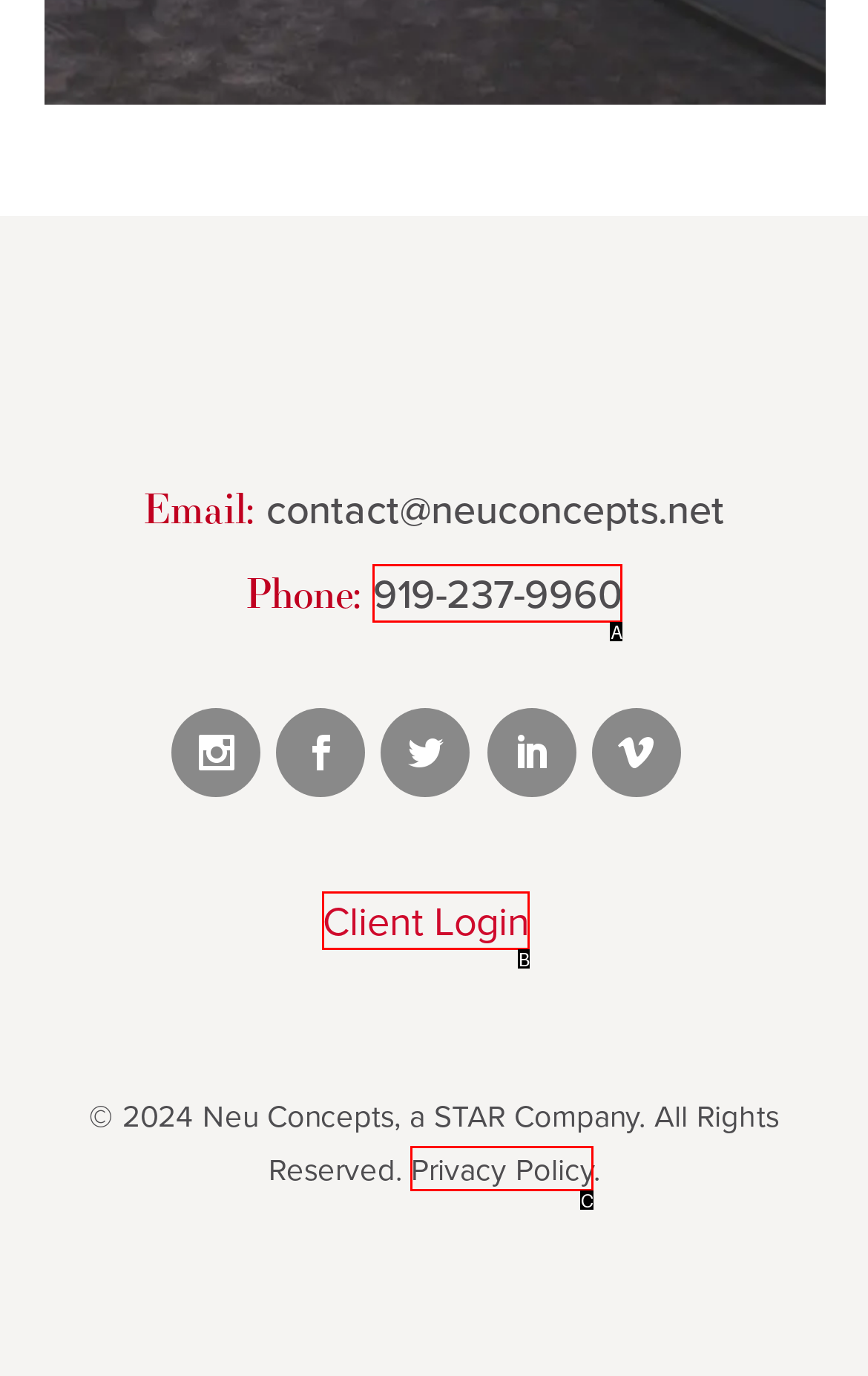Pick the option that corresponds to: Japan, South Korea
Provide the letter of the correct choice.

None